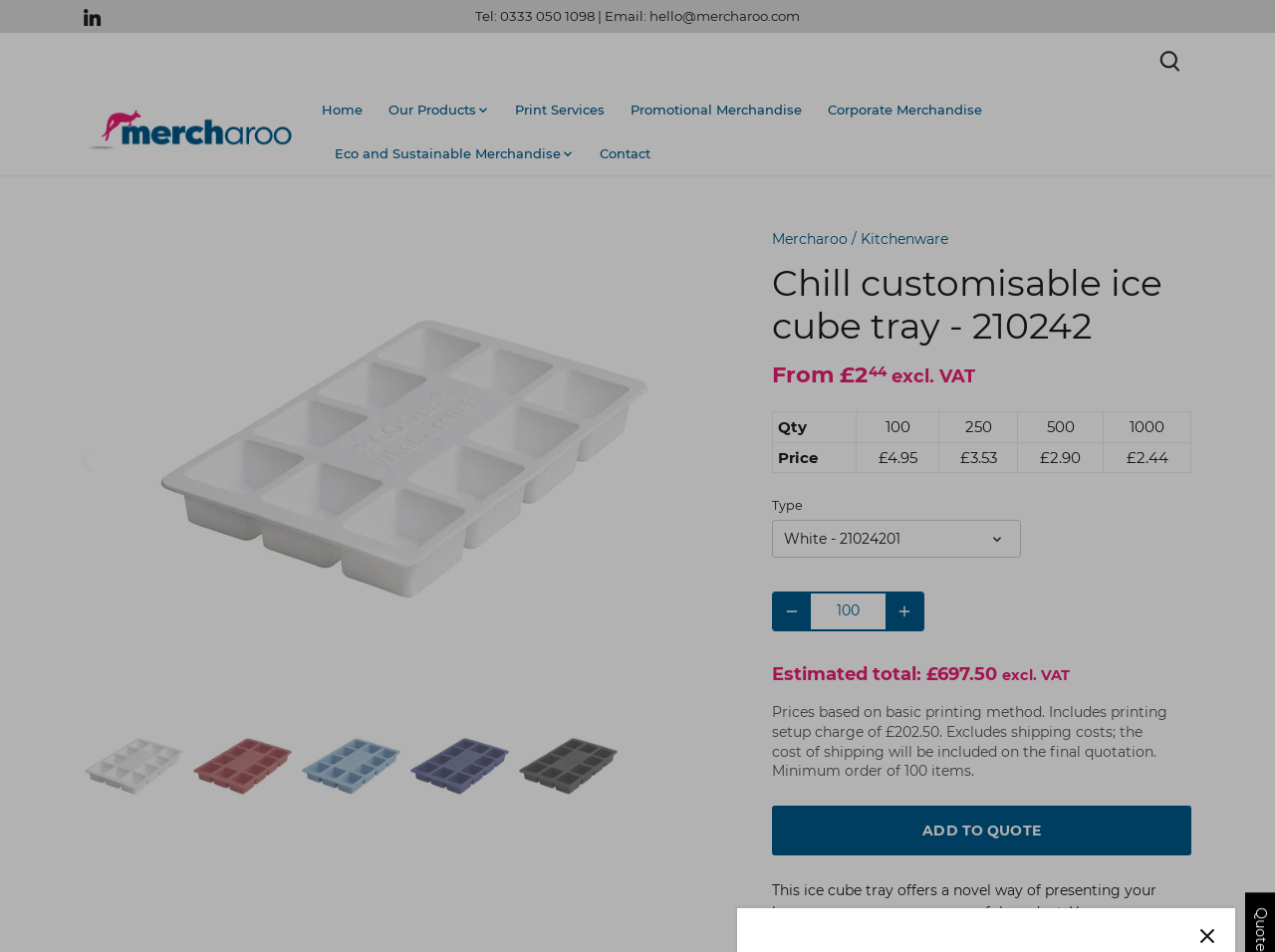Find the bounding box coordinates for the element that must be clicked to complete the instruction: "Click the 'ADD TO QUOTE' button". The coordinates should be four float numbers between 0 and 1, indicated as [left, top, right, bottom].

[0.606, 0.846, 0.934, 0.899]